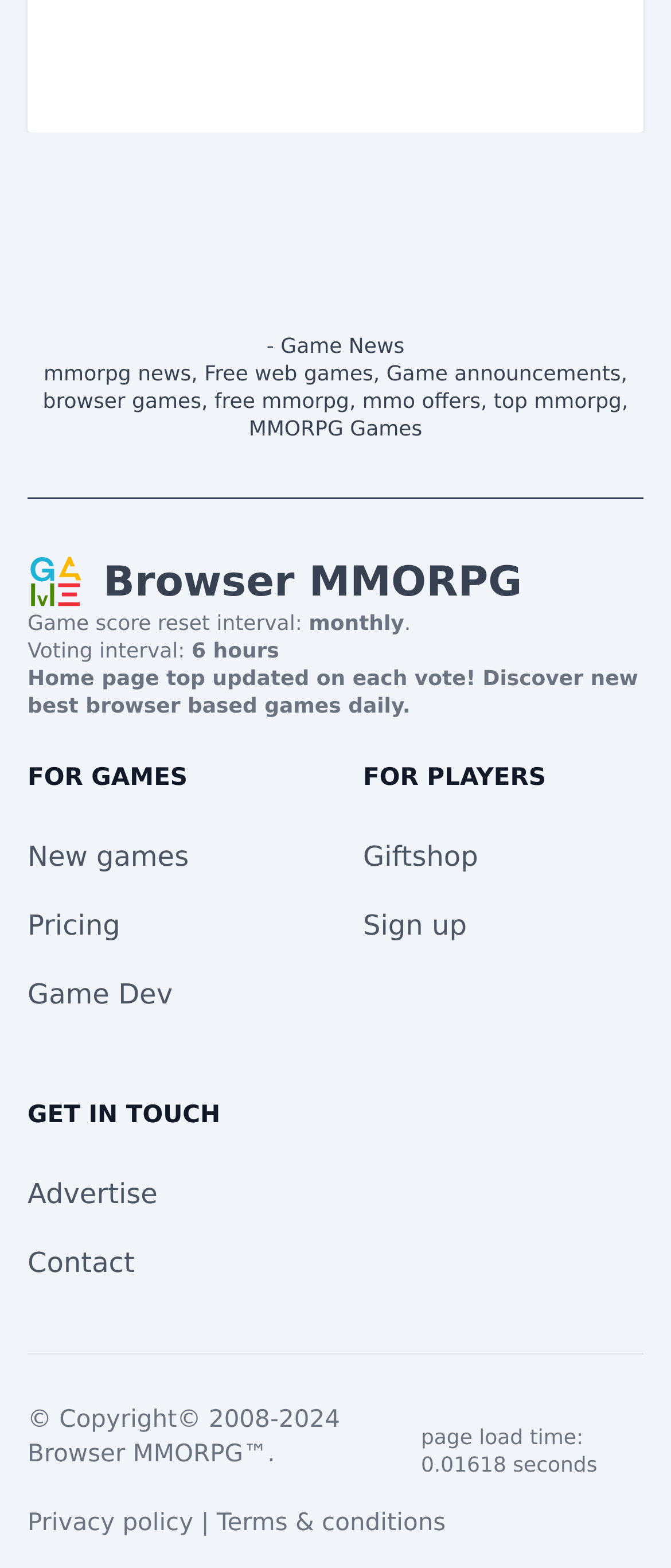What type of games are featured on this website?
Provide a detailed and extensive answer to the question.

The website mentions 'browser games' and 'browser MMORPG' which suggests that it features browser-based games.